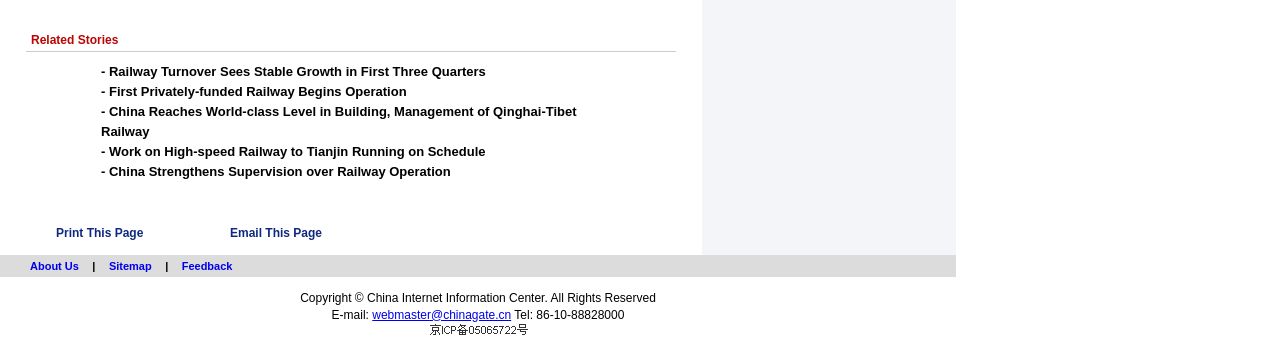What is the purpose of the button with the text 'Print This Page'?
Refer to the image and give a detailed answer to the question.

The button with the text 'Print This Page' is likely intended to allow users to print the current webpage, as indicated by its text content and its placement in the layout table.